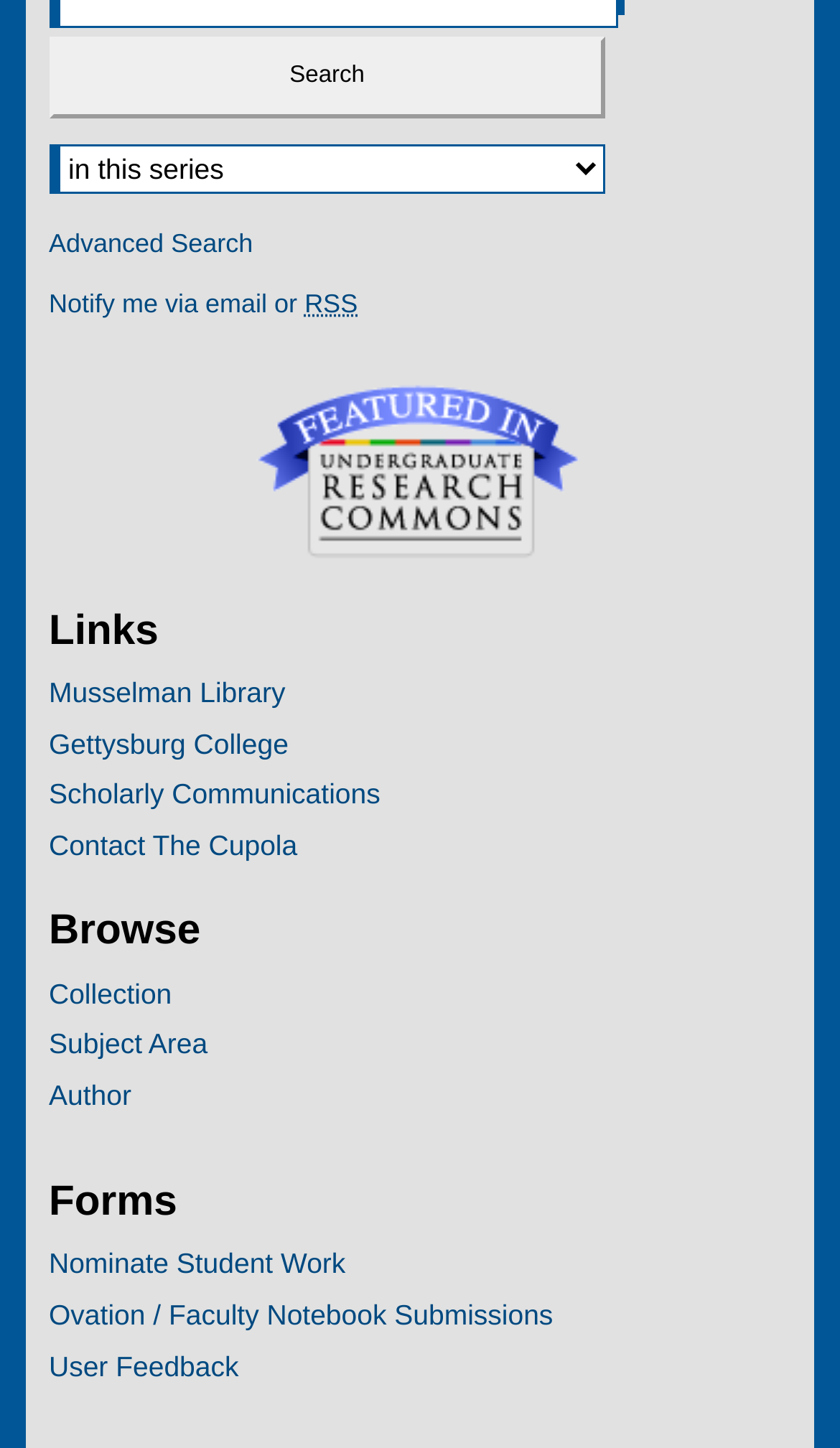Identify the bounding box coordinates for the element you need to click to achieve the following task: "Nominate student work". Provide the bounding box coordinates as four float numbers between 0 and 1, in the form [left, top, right, bottom].

[0.058, 0.743, 0.674, 0.766]